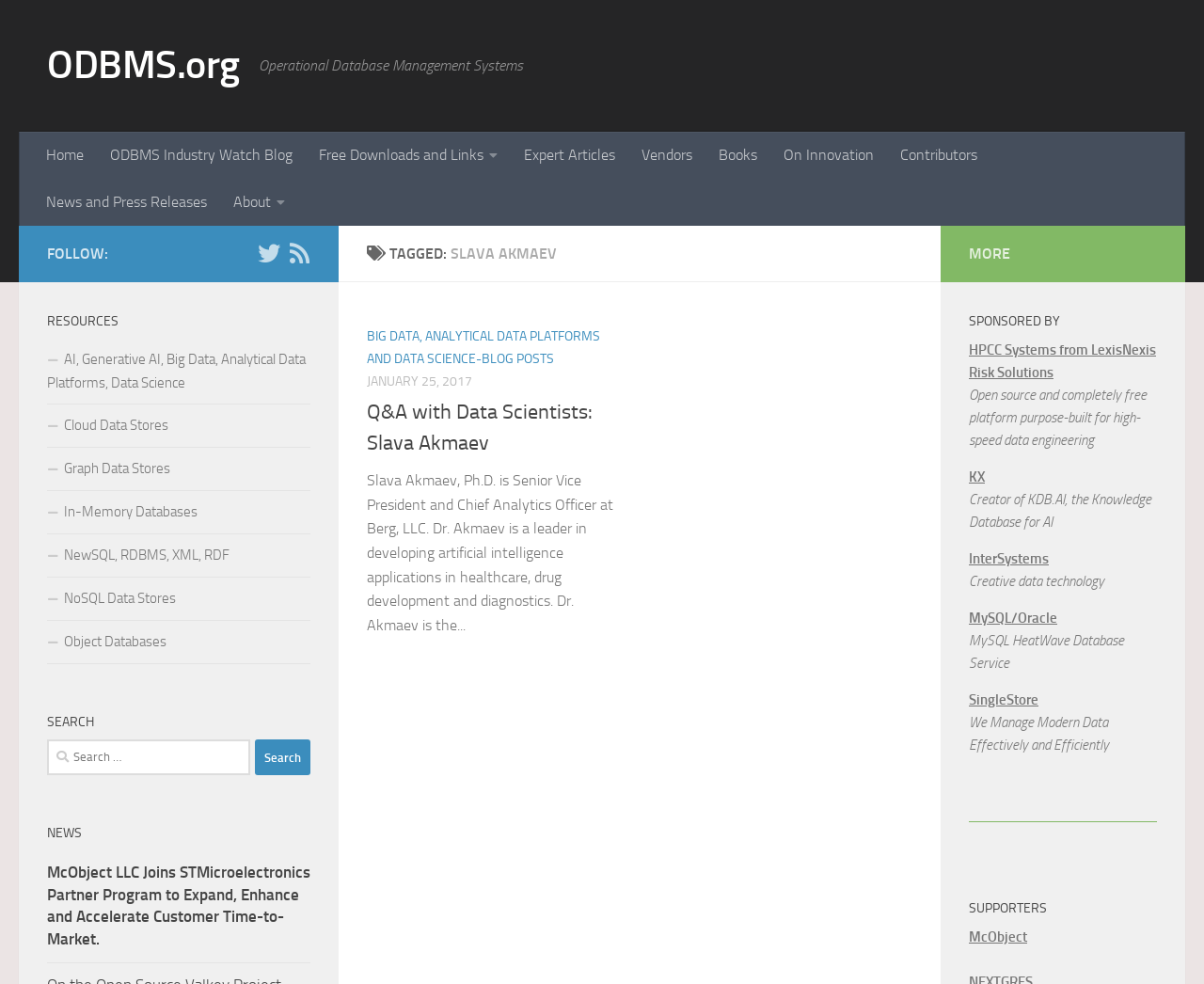Provide a brief response in the form of a single word or phrase:
What is the purpose of the 'Search for:' field?

To search the website